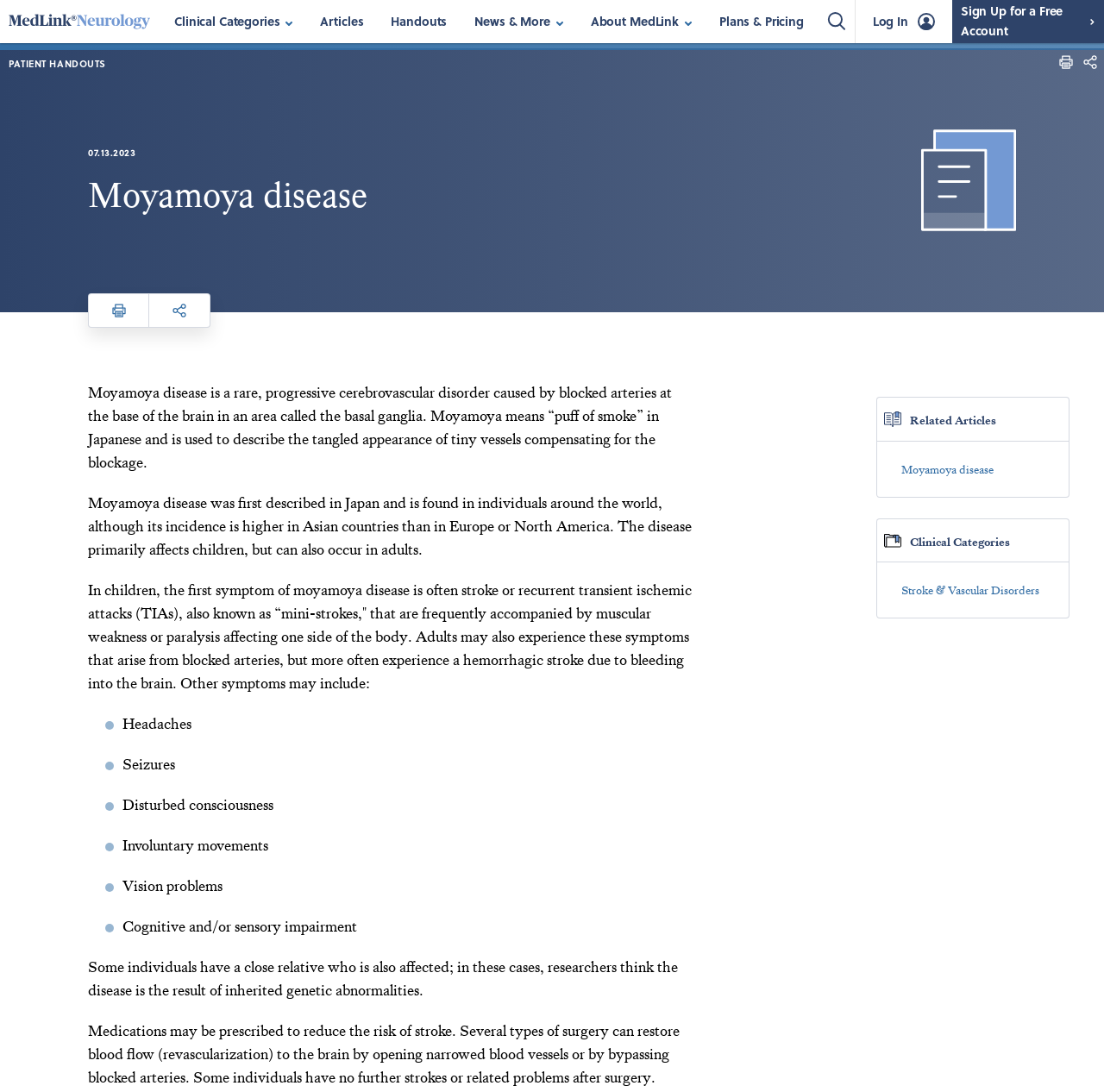Given the element description "About MedLink CME" in the screenshot, predict the bounding box coordinates of that UI element.

[0.177, 0.229, 0.323, 0.349]